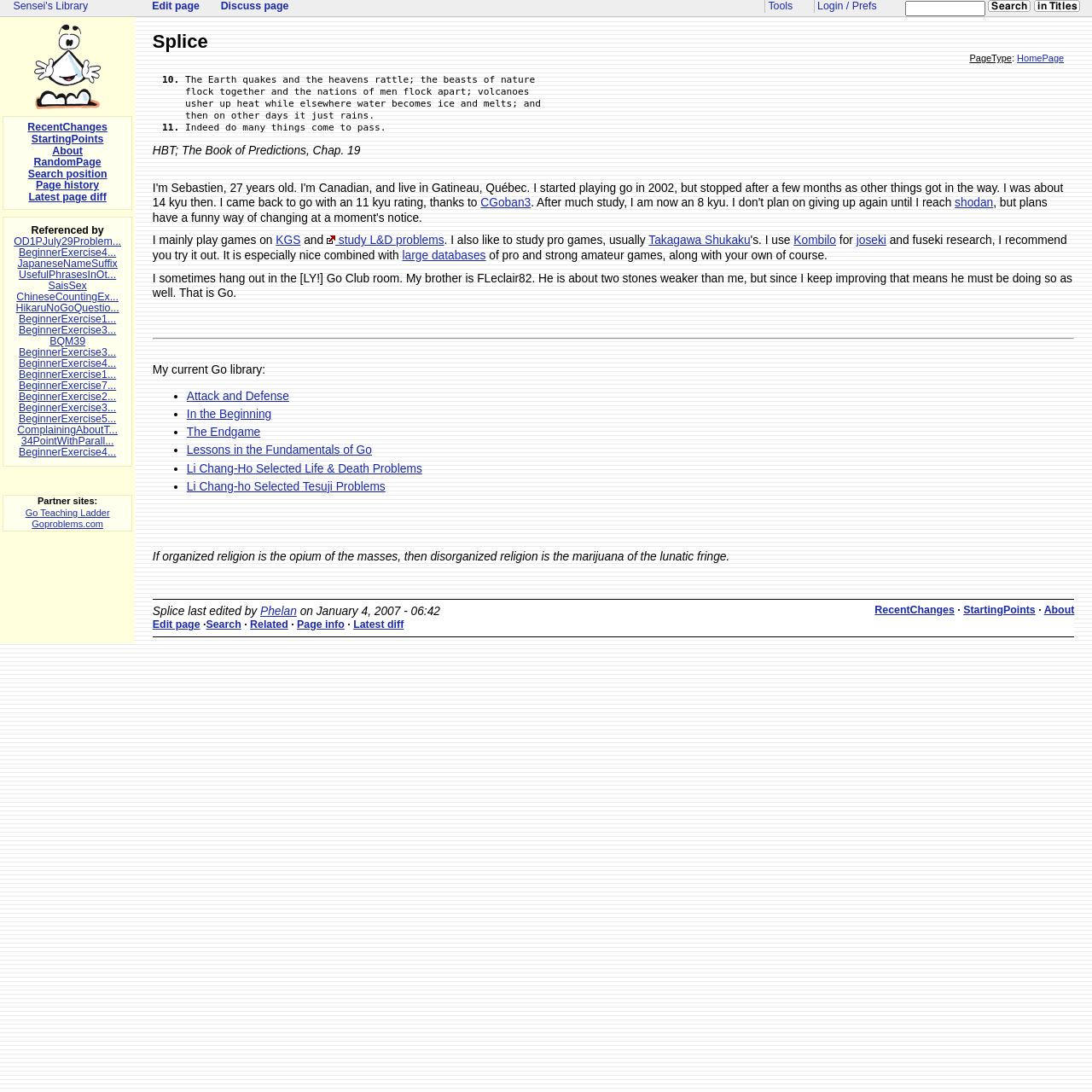Bounding box coordinates are specified in the format (top-left x, top-left y, bottom-right x, bottom-right y). All values are floating point numbers bounded between 0 and 1. Please provide the bounding box coordinate of the region this sentence describes: parent_node: RecentChanges

[0.031, 0.09, 0.093, 0.102]